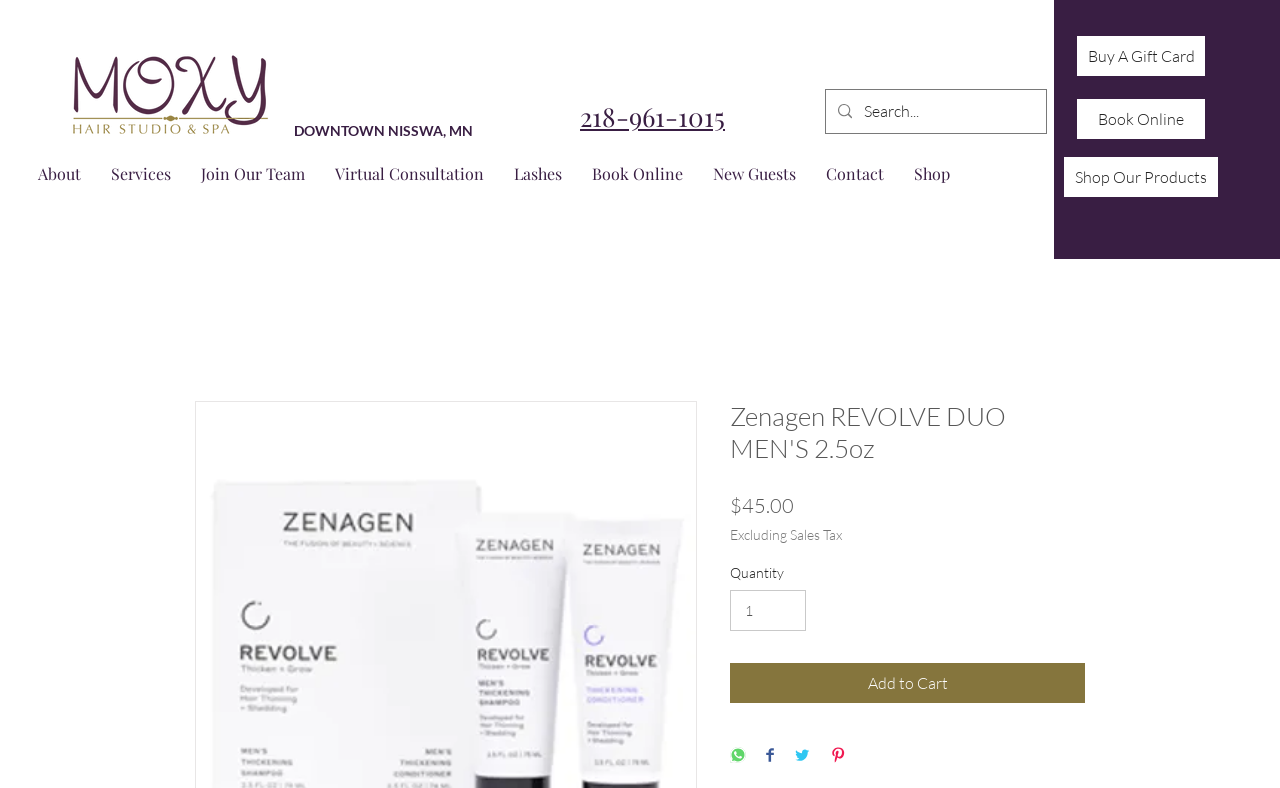Find the bounding box coordinates of the area to click in order to follow the instruction: "Search for a product".

[0.645, 0.114, 0.817, 0.169]